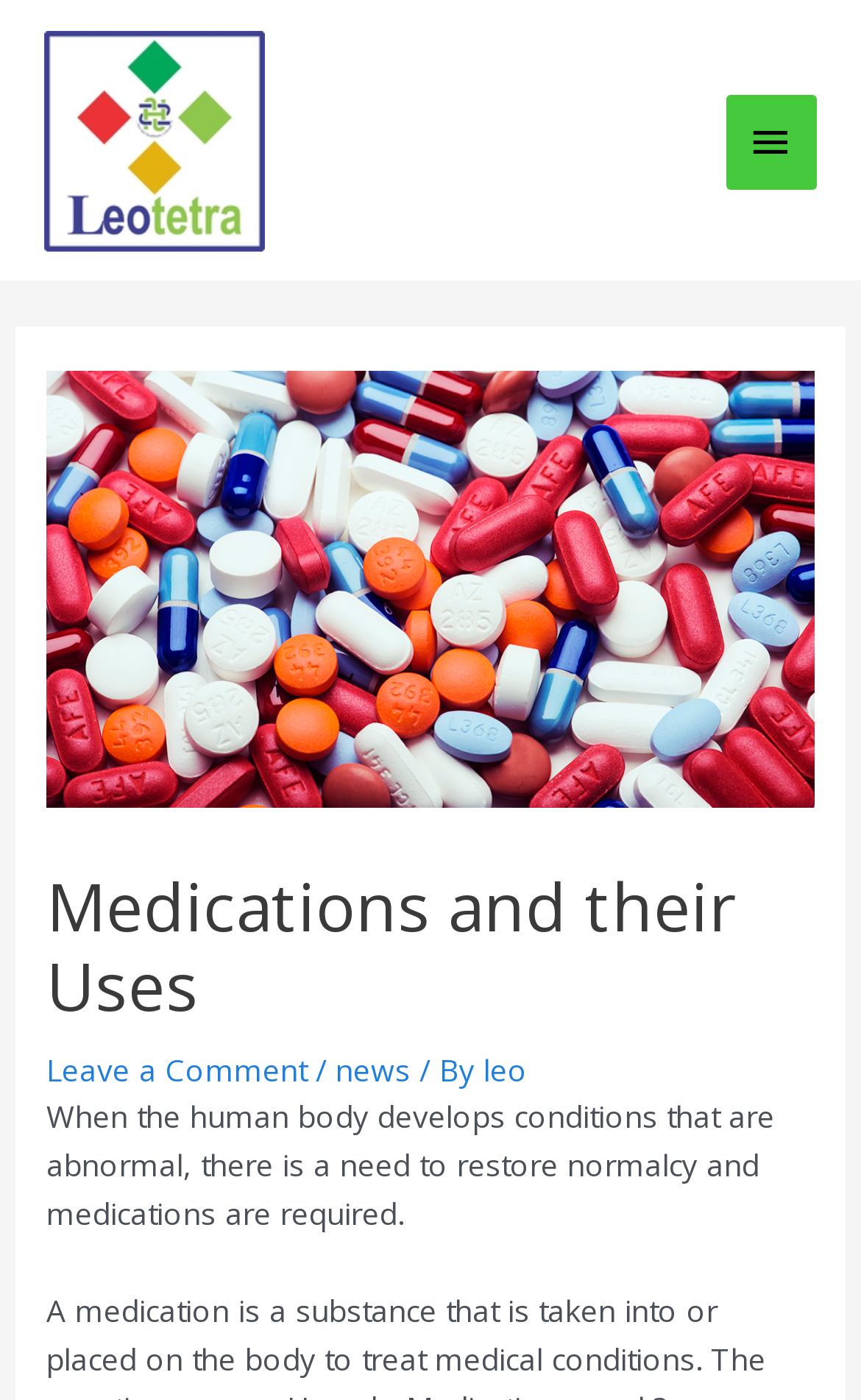Using the given element description, provide the bounding box coordinates (top-left x, top-left y, bottom-right x, bottom-right y) for the corresponding UI element in the screenshot: Main Menu

[0.842, 0.067, 0.949, 0.135]